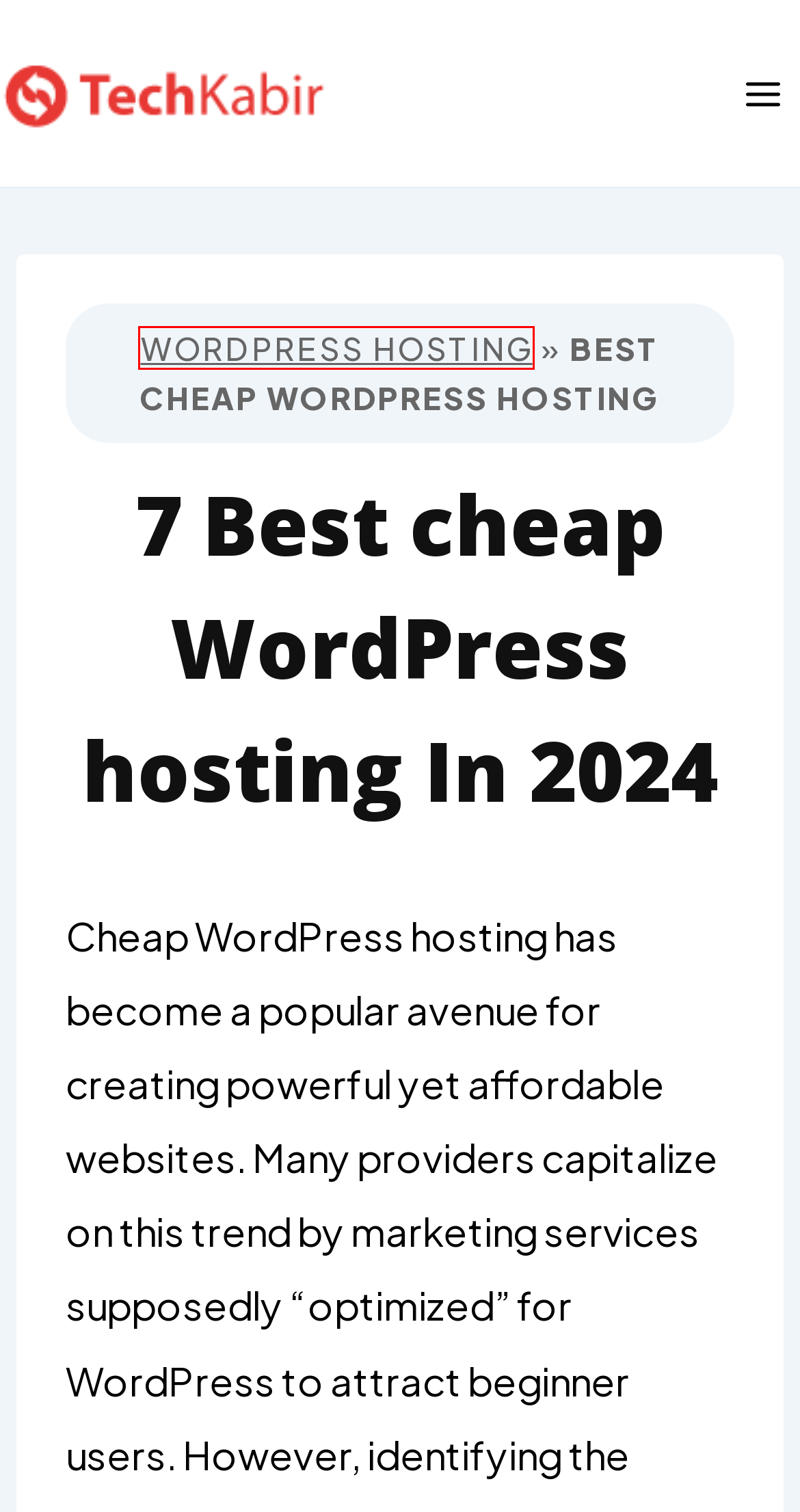You are provided with a screenshot of a webpage that includes a red rectangle bounding box. Please choose the most appropriate webpage description that matches the new webpage after clicking the element within the red bounding box. Here are the candidates:
A. Make Extra Money Archives - Tech Kabir - Your Tech Guide
B. WordPress Hosting Archives - Tech Kabir - Your Tech Guide
C. Resources Archives - Tech Kabir - Your Tech Guide
D. Affiliate Marketing Archives - Tech Kabir - Your Tech Guide
E. Tech Kabir - Your Technology Guide
F. Ecommerce Archives - Tech Kabir - Your Tech Guide
G. Kadence – WordPress theme | WordPress.org
H. Blogging Archives - Tech Kabir - Your Tech Guide

B